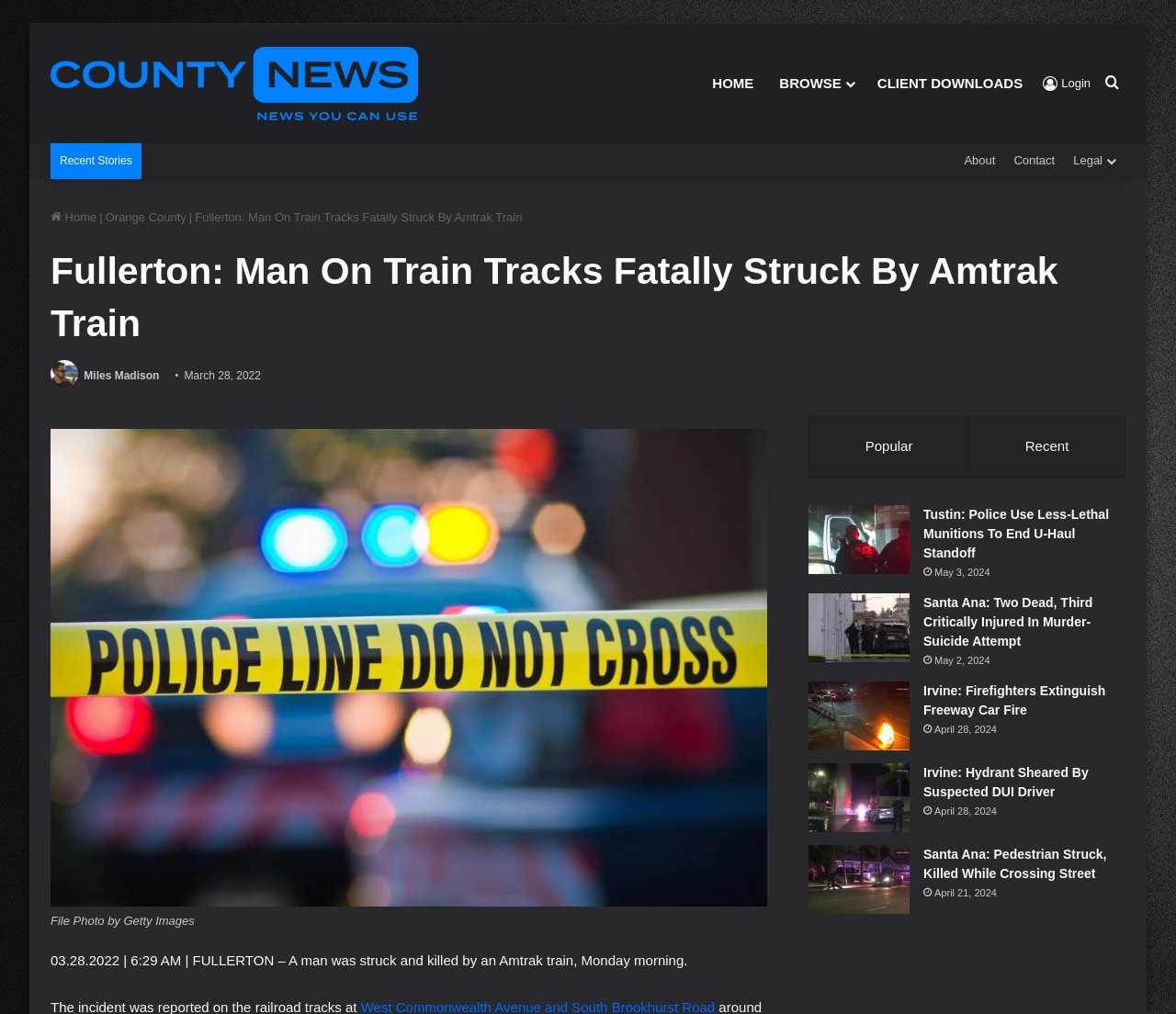Please determine the bounding box coordinates for the element with the description: "Home".

[0.043, 0.207, 0.082, 0.221]